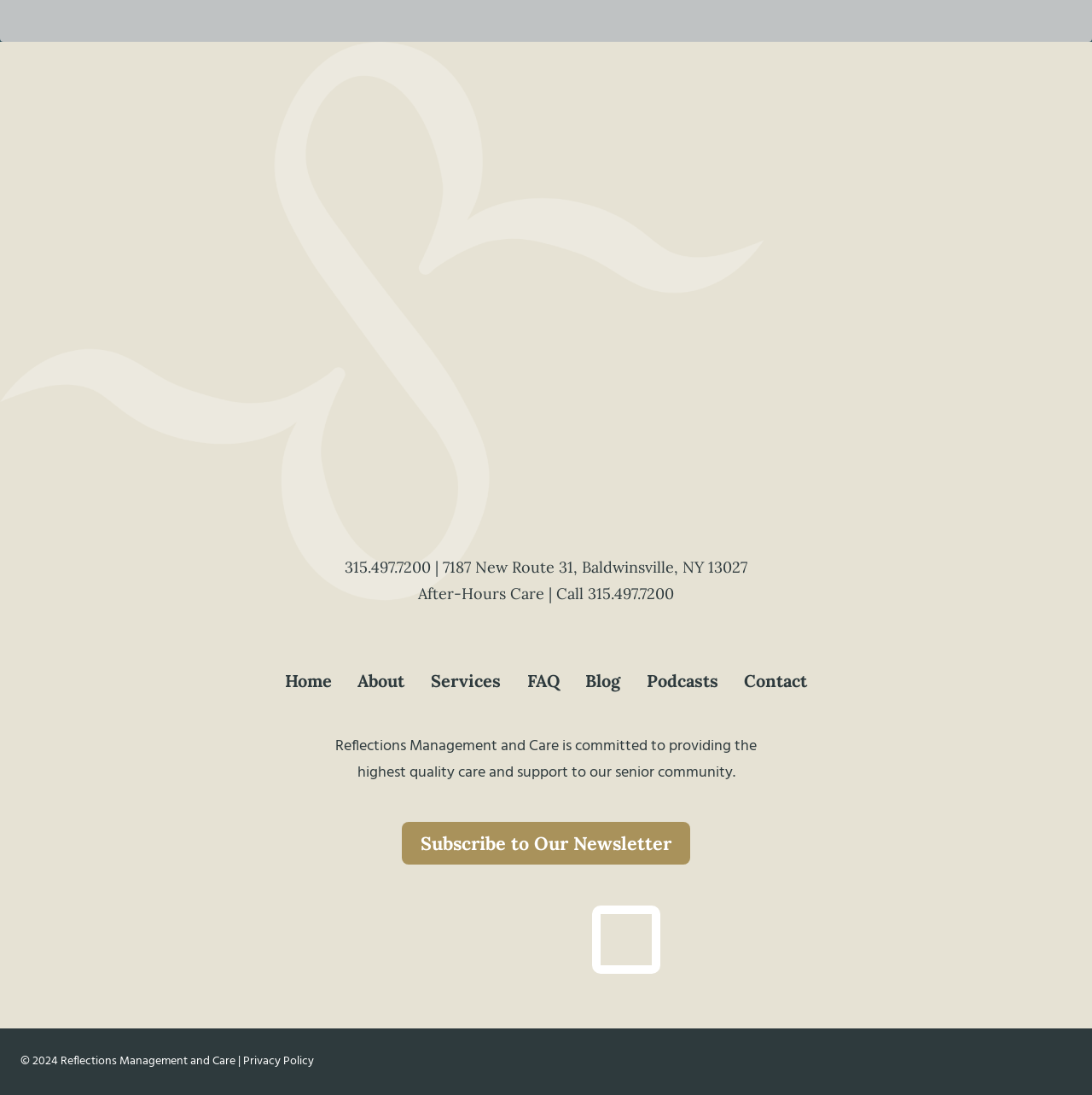Determine the bounding box coordinates of the section I need to click to execute the following instruction: "Read the article 'No Dogs, No Indians'". Provide the coordinates as four float numbers between 0 and 1, i.e., [left, top, right, bottom].

None